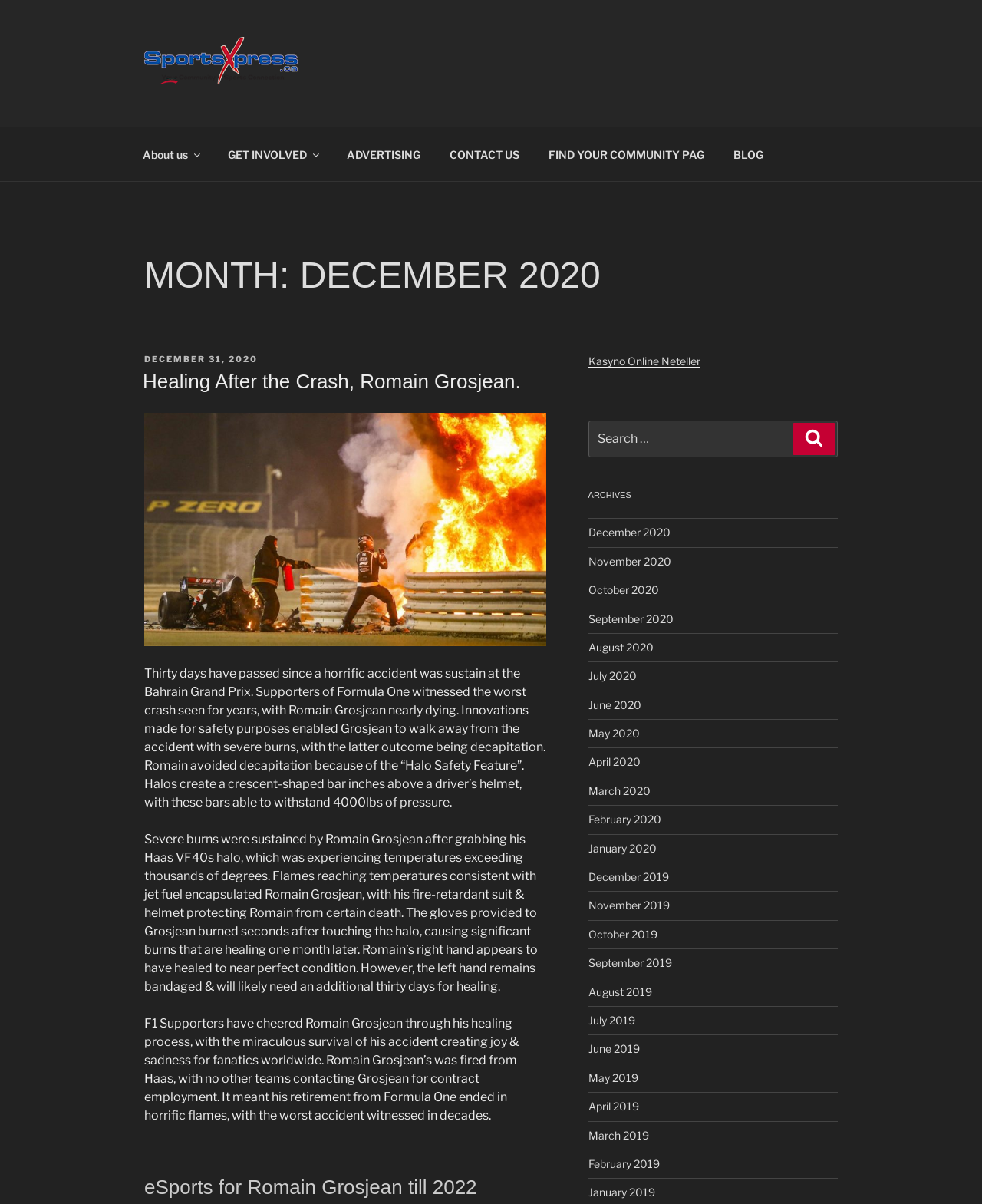Provide the bounding box coordinates of the section that needs to be clicked to accomplish the following instruction: "Read the 'Healing After the Crash, Romain Grosjean.' article."

[0.147, 0.306, 0.556, 0.329]